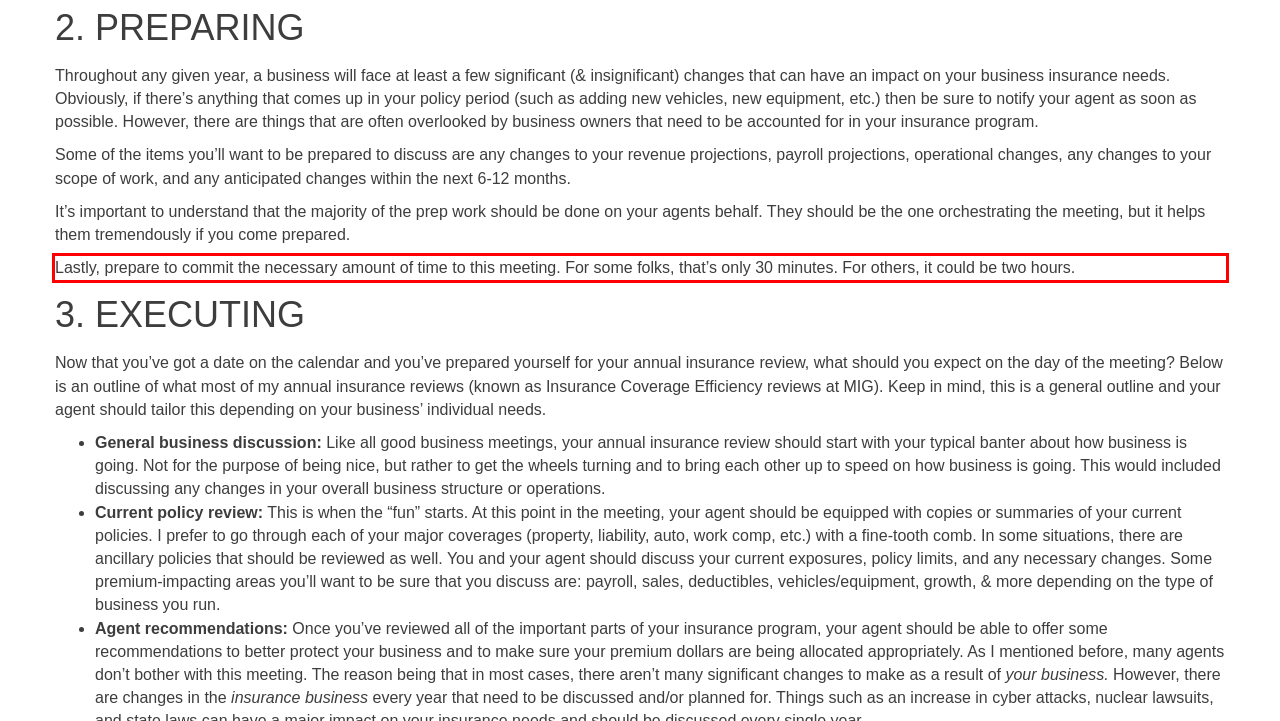Within the provided webpage screenshot, find the red rectangle bounding box and perform OCR to obtain the text content.

Lastly, prepare to commit the necessary amount of time to this meeting. For some folks, that’s only 30 minutes. For others, it could be two hours.